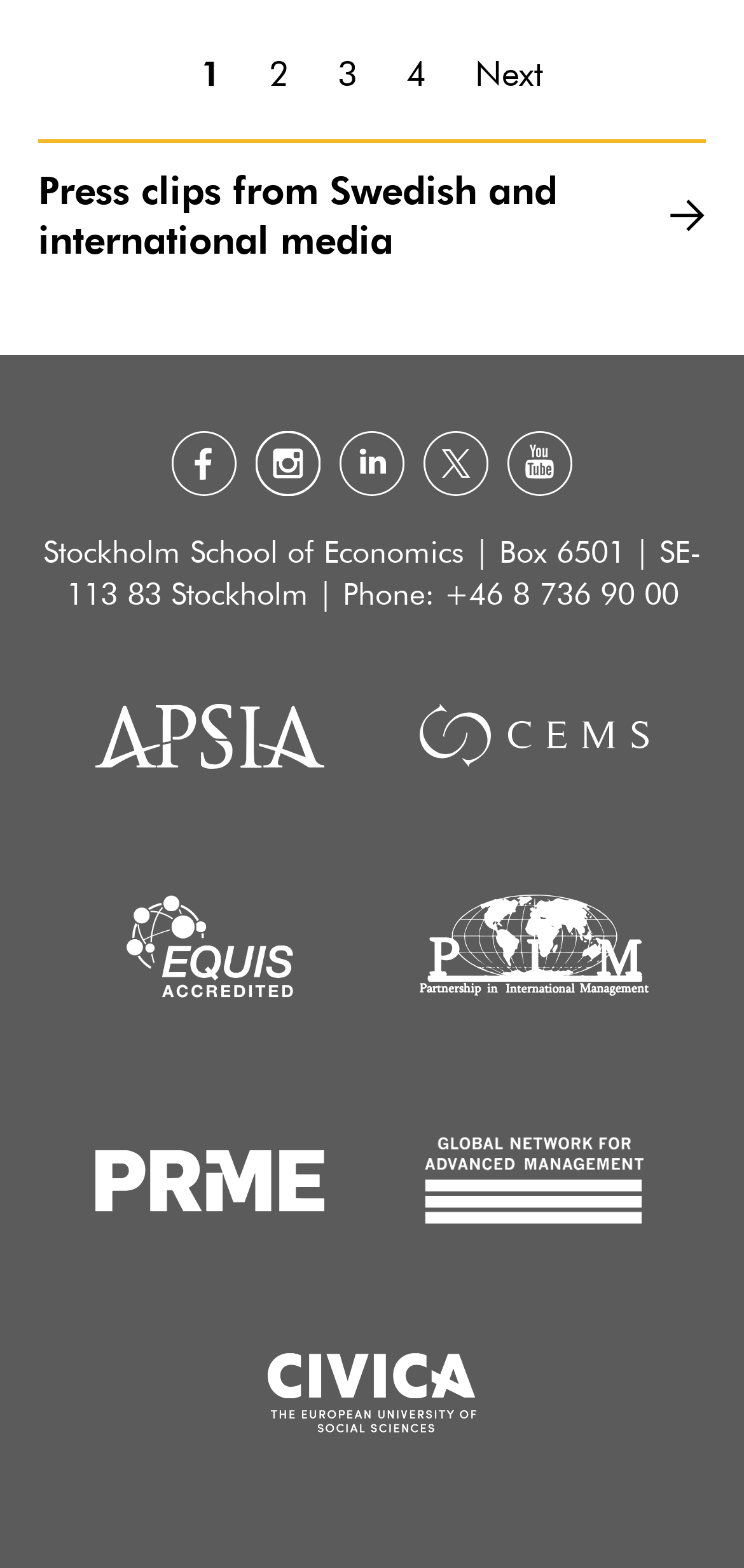Give a one-word or short phrase answer to this question: 
How many links are there in the top navigation?

4